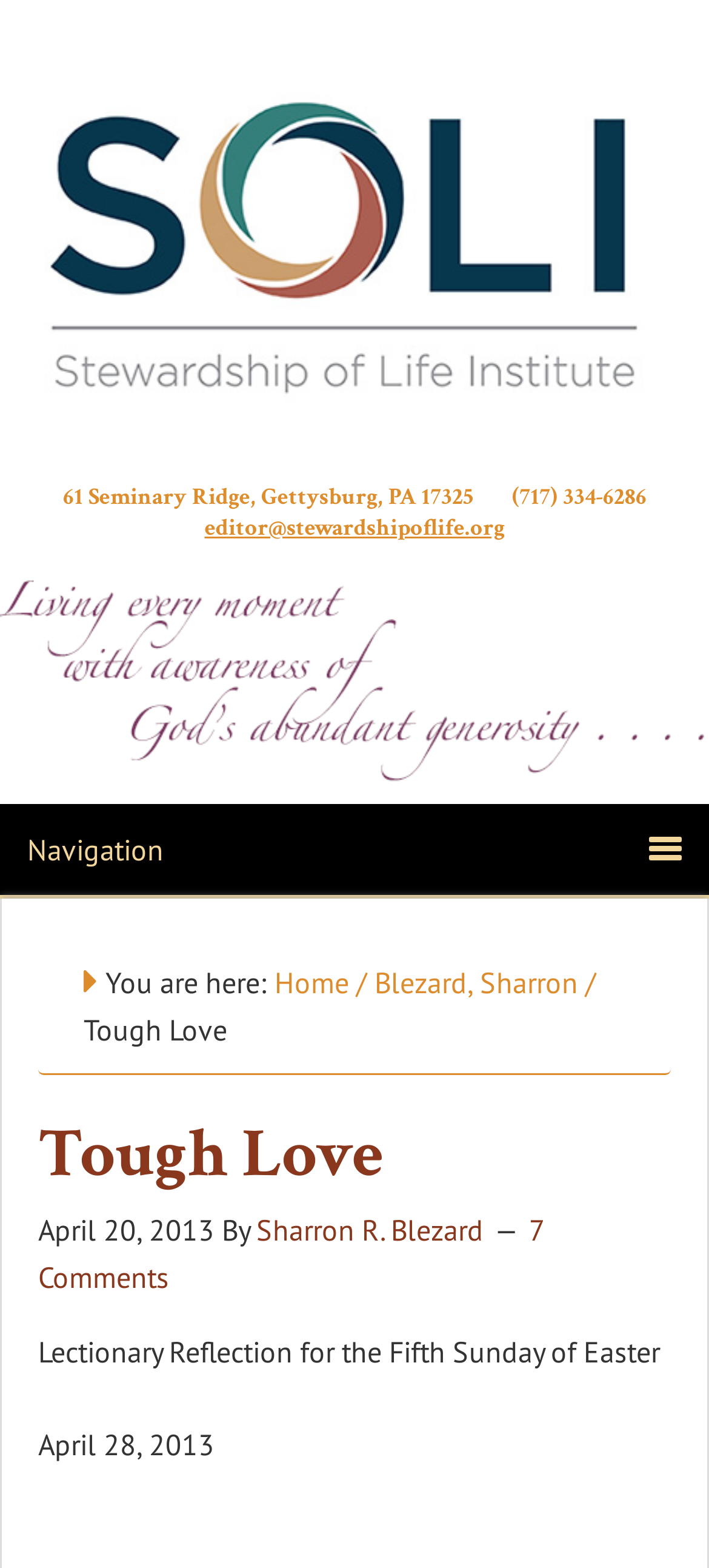What is the topic of the lectionary reflection?
Using the image, elaborate on the answer with as much detail as possible.

I found the topic by looking at the static text element that contains the topic information, which is located below the heading 'Tough Love'.